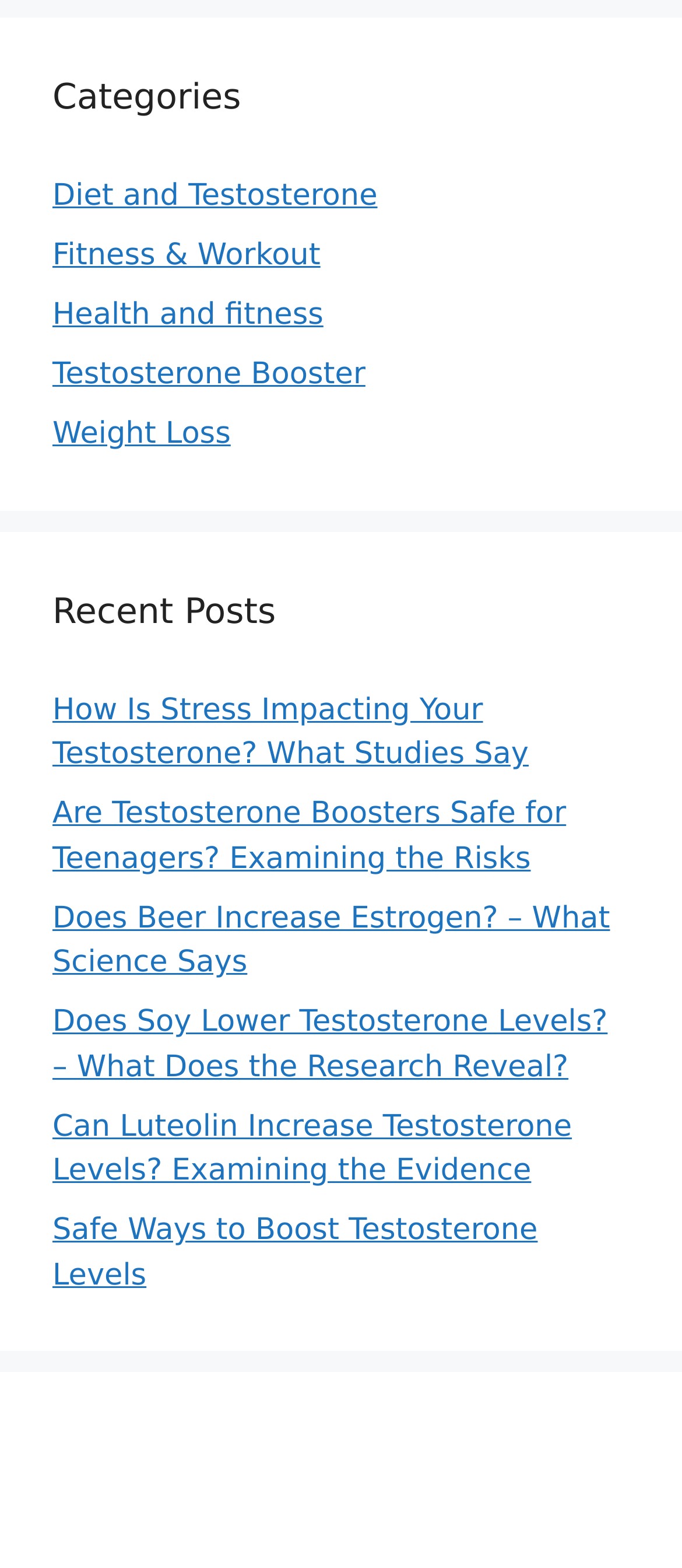Identify the bounding box of the UI element that matches this description: "Weight Loss".

[0.077, 0.266, 0.338, 0.288]